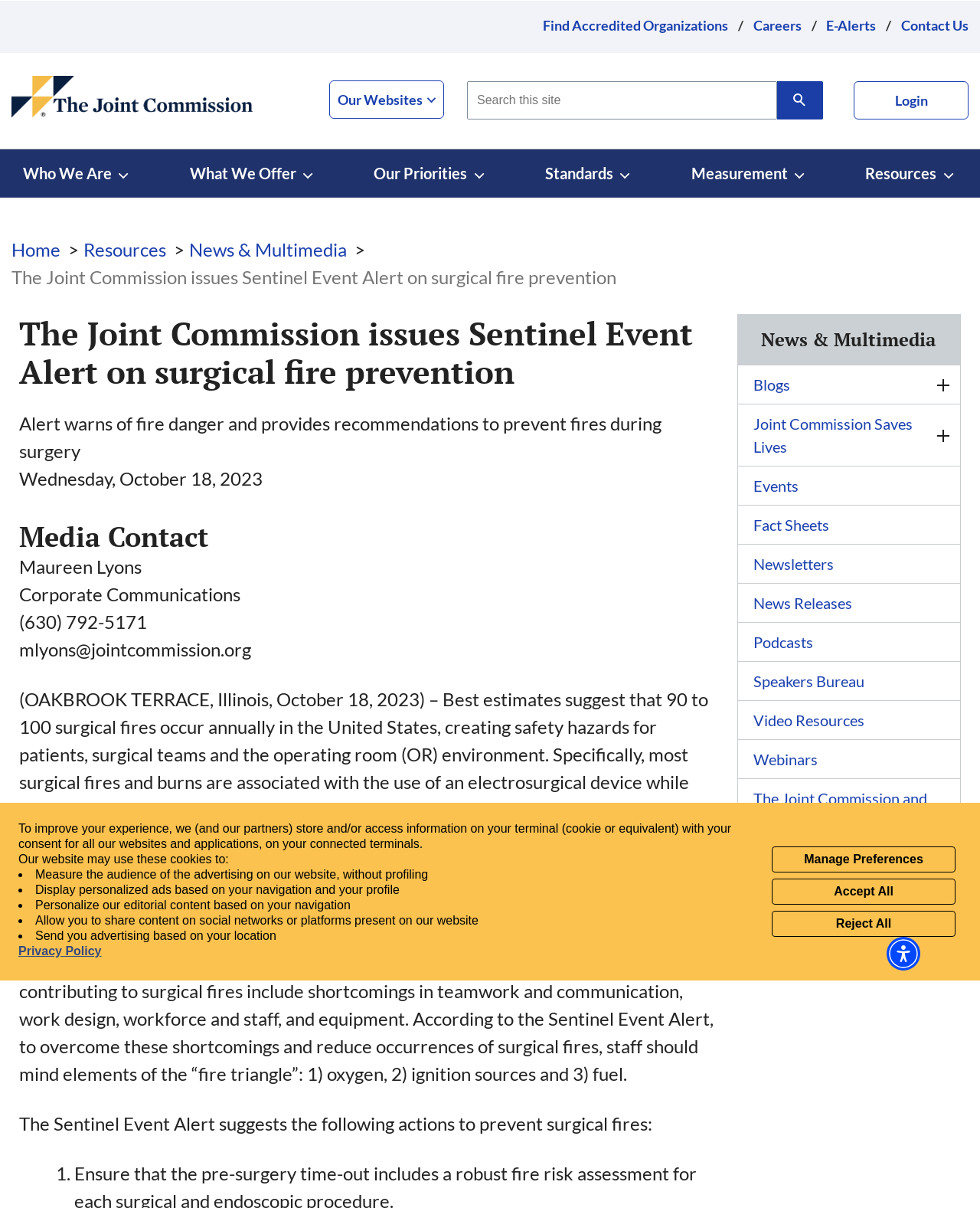Specify the bounding box coordinates for the region that must be clicked to perform the given instruction: "Search for something".

[0.477, 0.067, 0.793, 0.099]